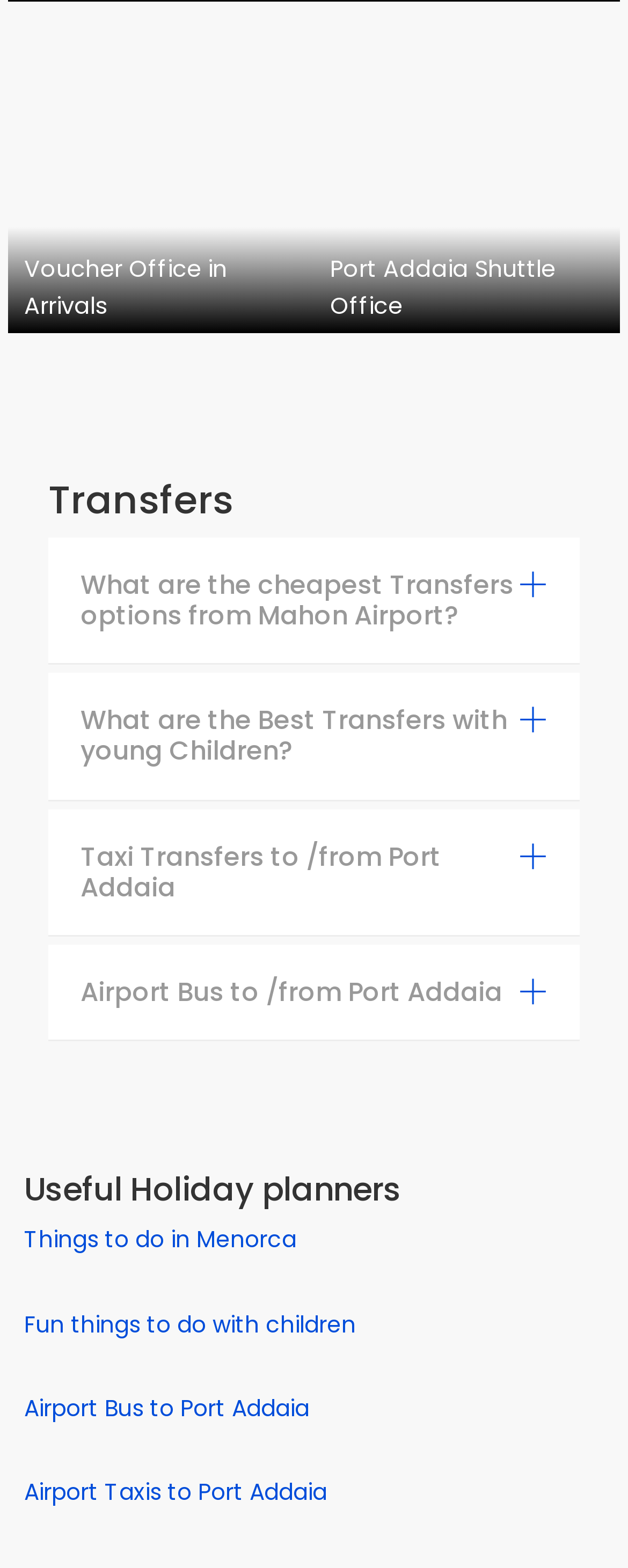Show the bounding box coordinates for the HTML element described as: "title="Amazon Prime"".

None